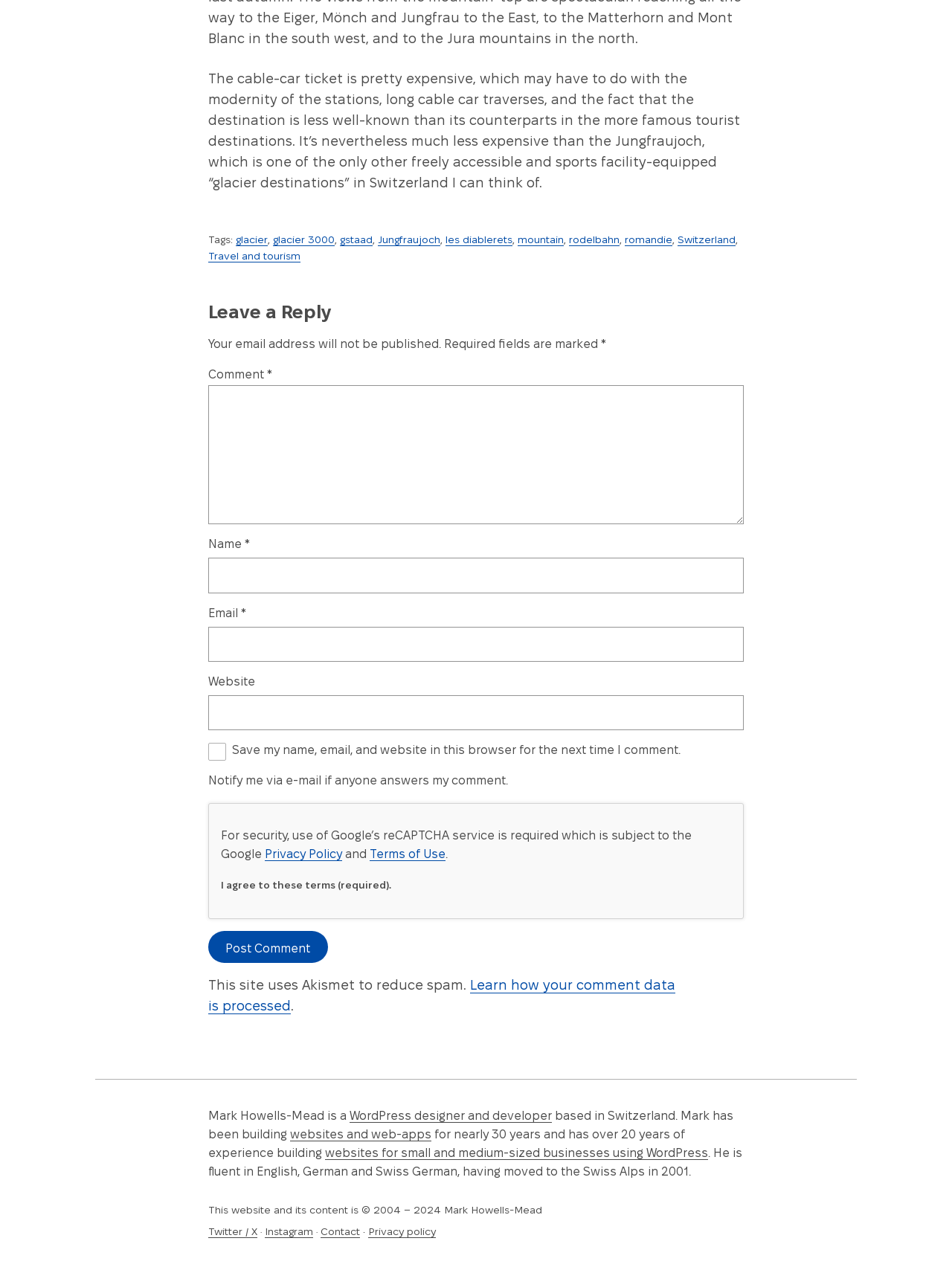What is the author's profession?
Using the image as a reference, answer with just one word or a short phrase.

WordPress designer and developer